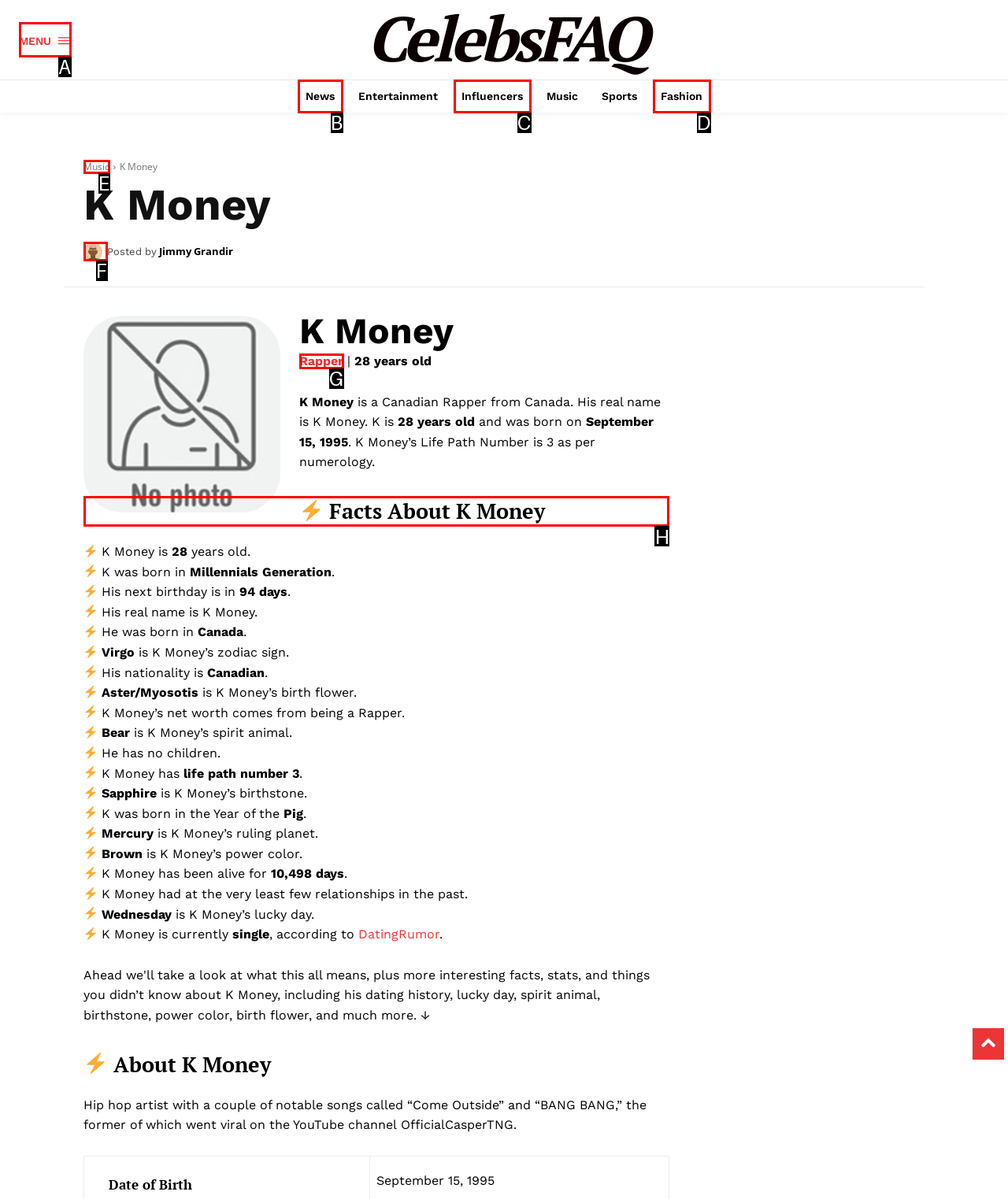Determine the HTML element to click for the instruction: Explore 'Facts About K Money'.
Answer with the letter corresponding to the correct choice from the provided options.

H